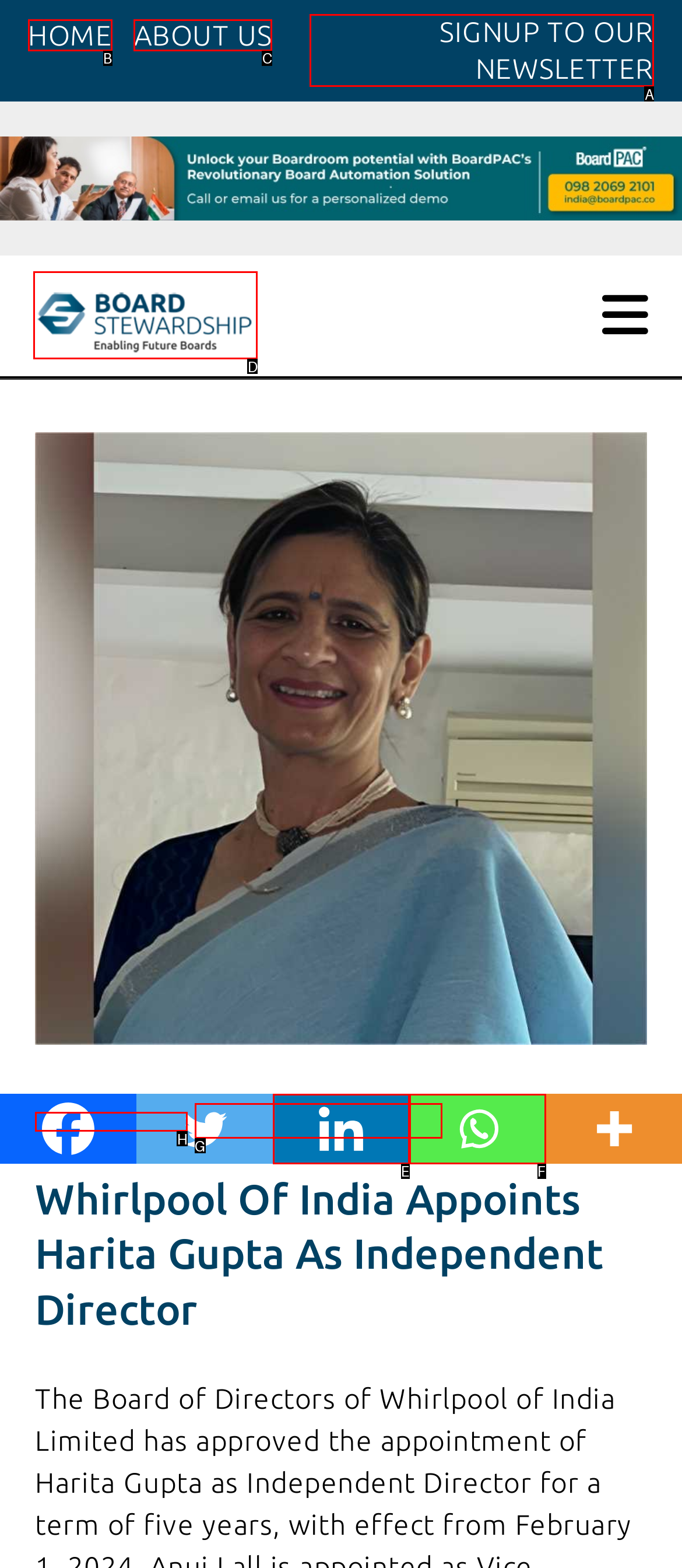Match the description: Dec 14, 2023 to the appropriate HTML element. Respond with the letter of your selected option.

H